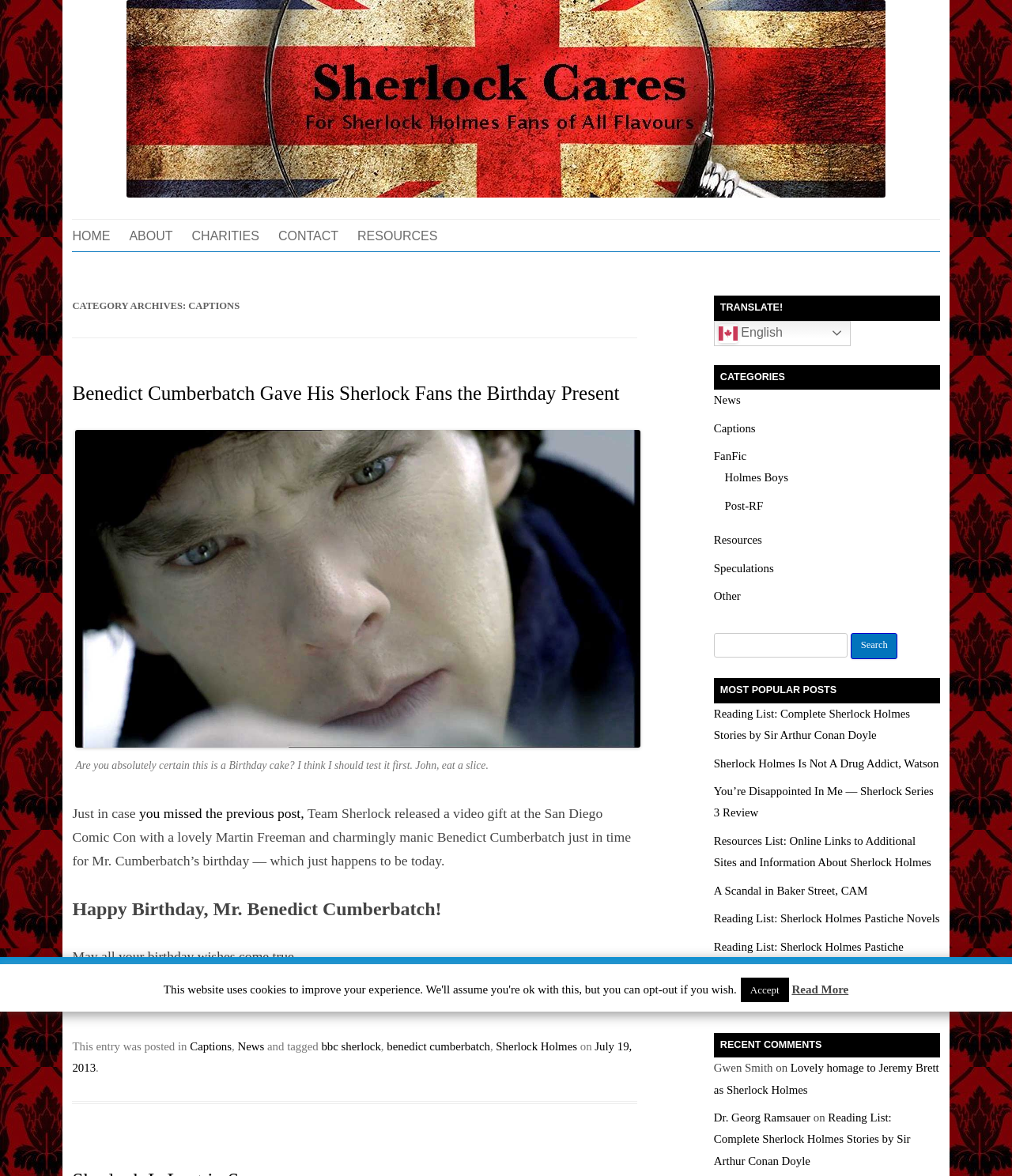Identify and provide the bounding box for the element described by: "you missed the previous post,".

[0.137, 0.685, 0.301, 0.698]